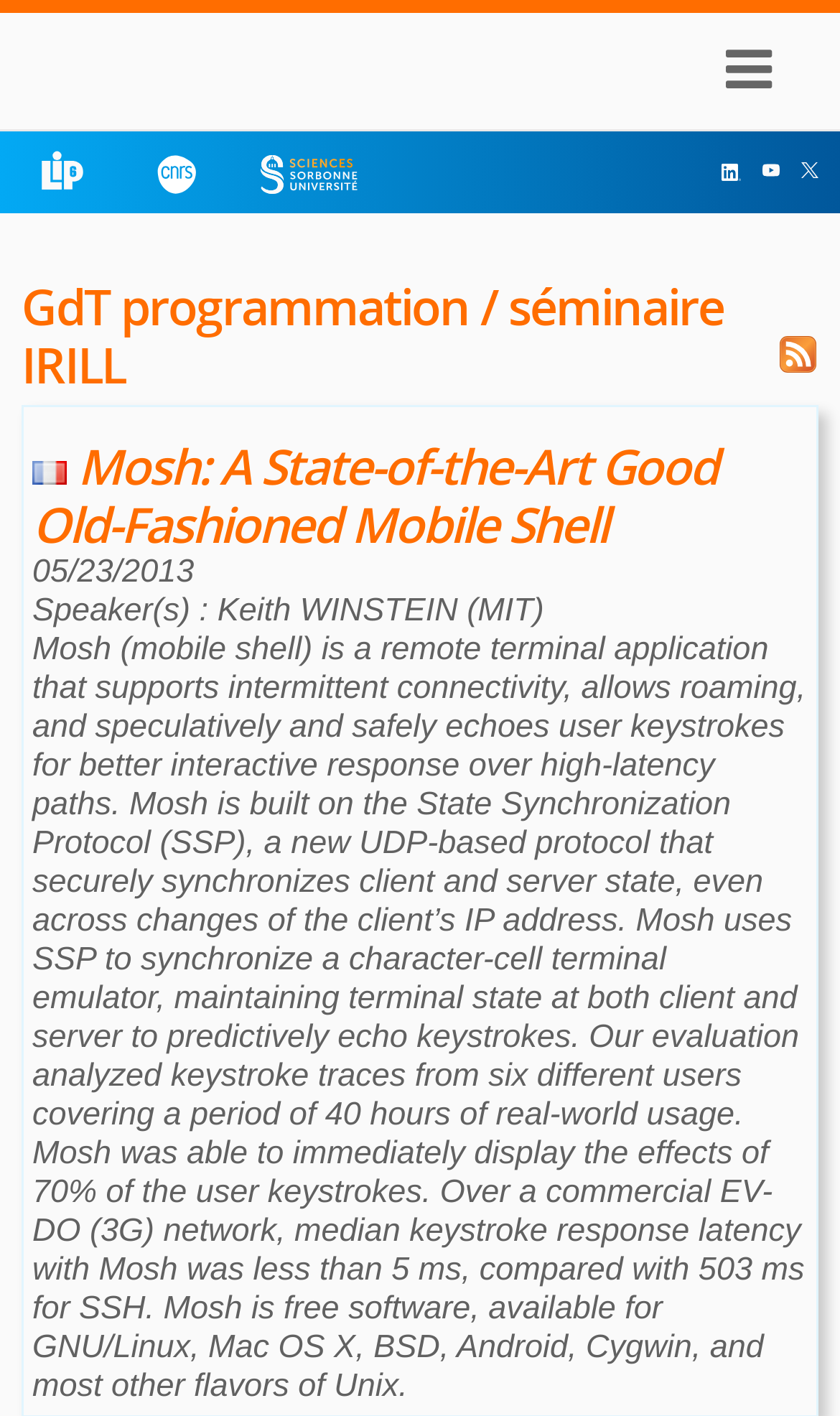Use a single word or phrase to answer the question: What is the topic of the seminar?

Mosh